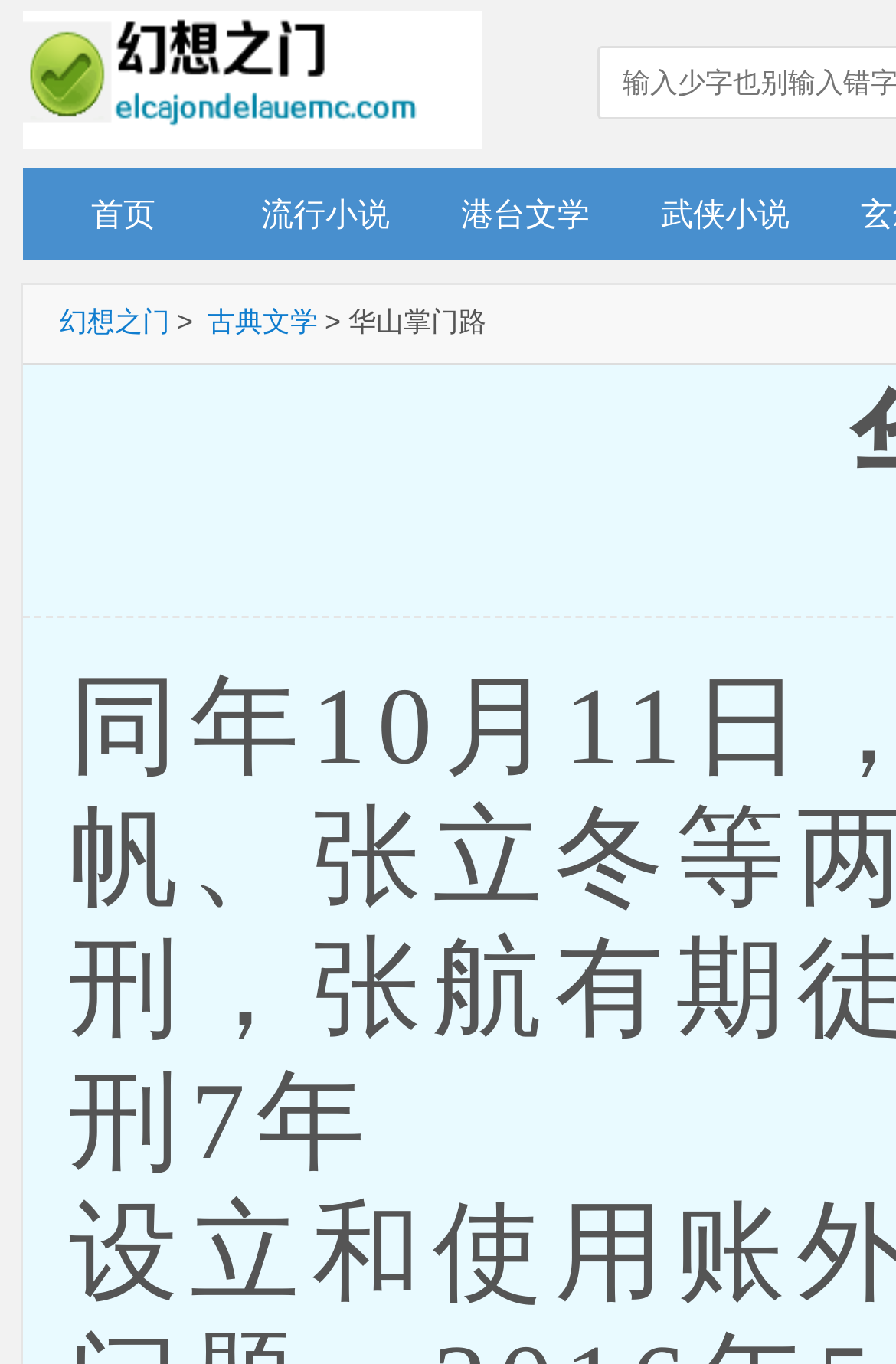Summarize the webpage with intricate details.

The webpage is about "幻想之门华山掌门路" (Fantasy Gate Huashan Palm Road), a classic literary work. At the top-left corner, there is a logo image and a link with the same name "幻想之门" (Fantasy Gate). 

Below the logo, there is a navigation menu with four links: "首页" (Home), "流行小说" (Popular Novels), "港台文学" (Hong Kong and Taiwan Literature), and "武侠小说" (Martial Arts Novels), arranged from left to right. 

To the right of the navigation menu, there is another link "幻想之门" (Fantasy Gate) followed by a ">" symbol, and then a link "古典文学" (Classic Literature) with the subtitle "华山掌门路" (Huashan Palm Road) on the right side.